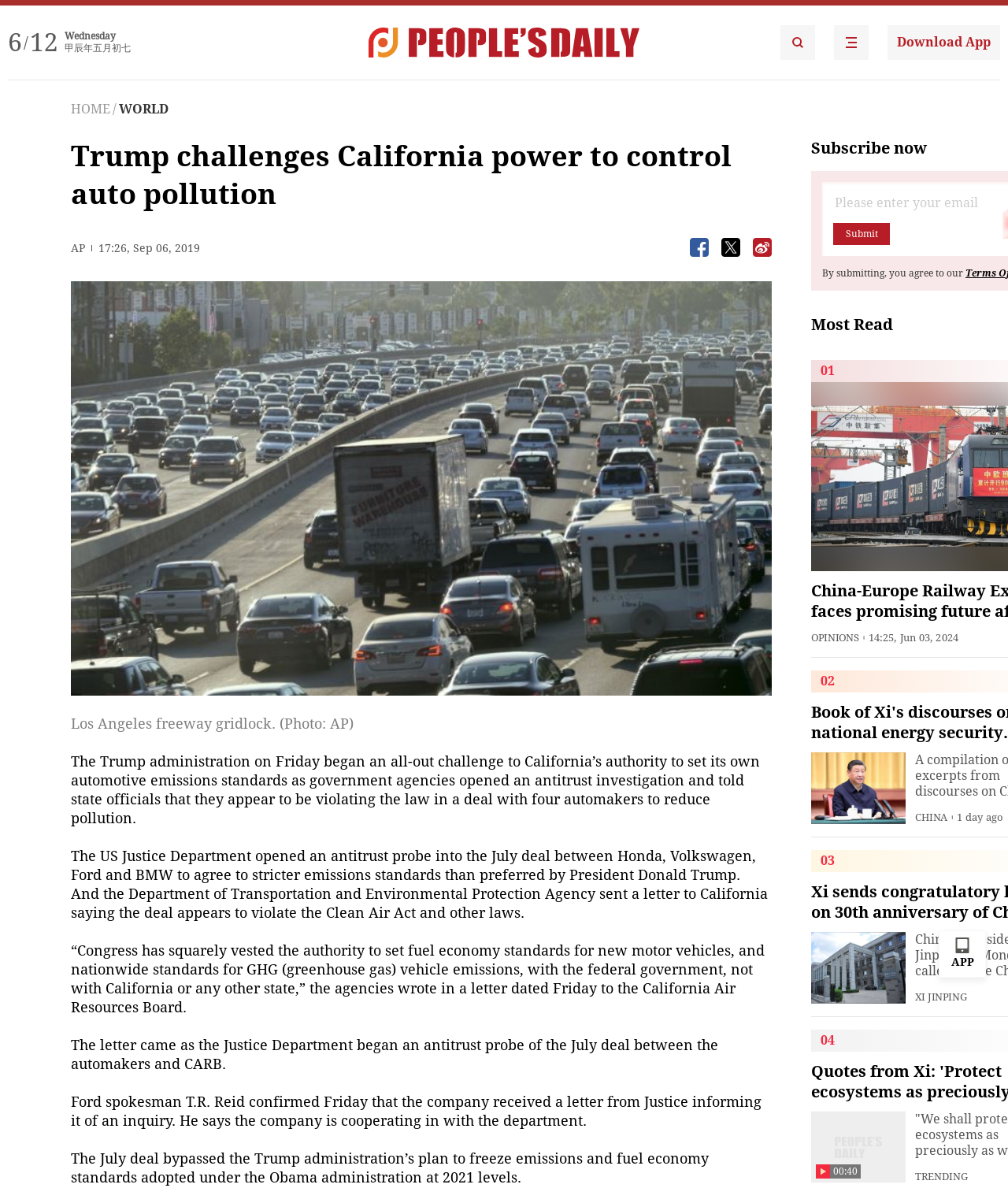Identify the bounding box of the HTML element described as: "People's Daily Search Details".

[0.774, 0.021, 0.809, 0.05]